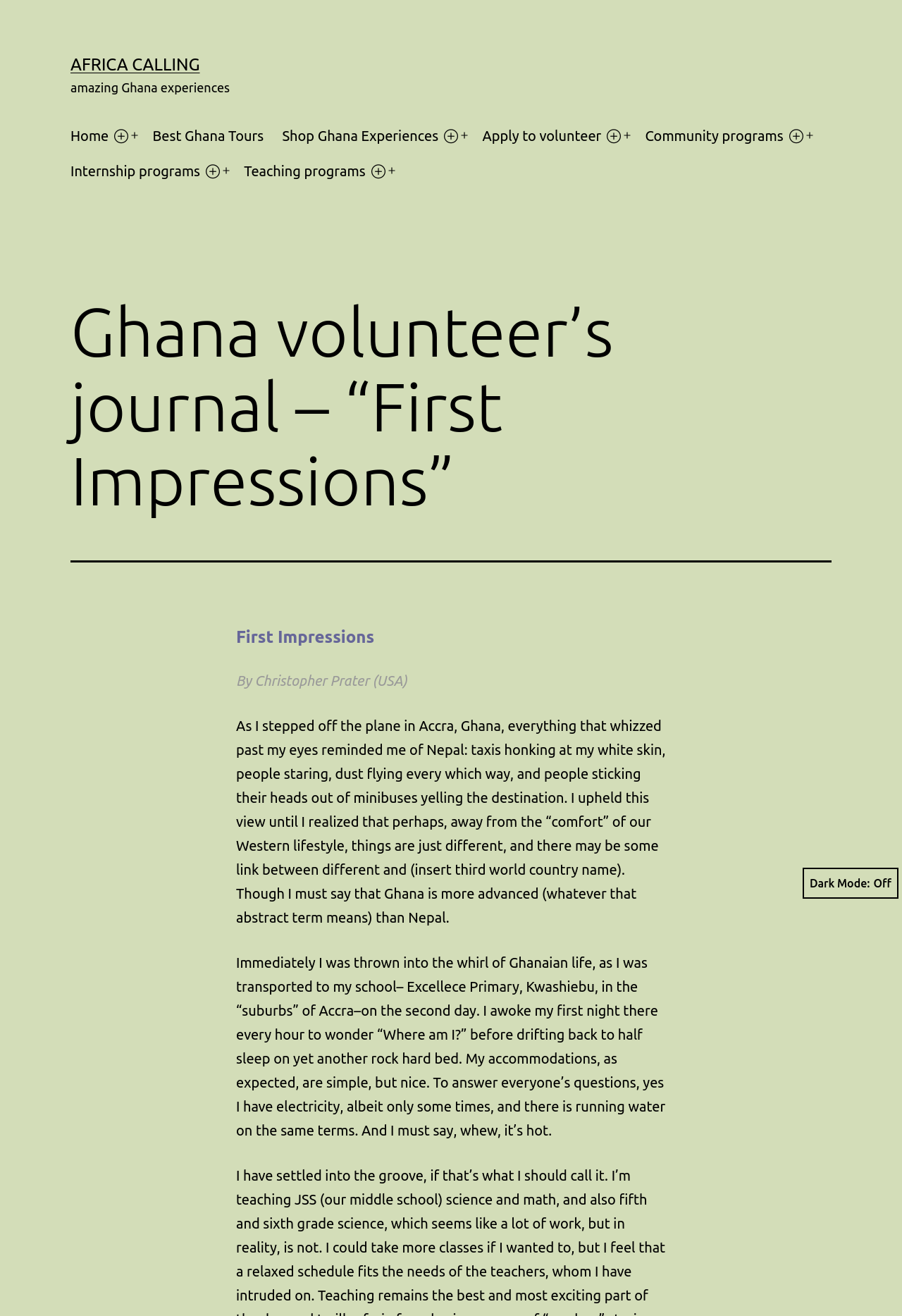Show the bounding box coordinates for the element that needs to be clicked to execute the following instruction: "Toggle 'Dark Mode'". Provide the coordinates in the form of four float numbers between 0 and 1, i.e., [left, top, right, bottom].

[0.89, 0.659, 0.996, 0.683]